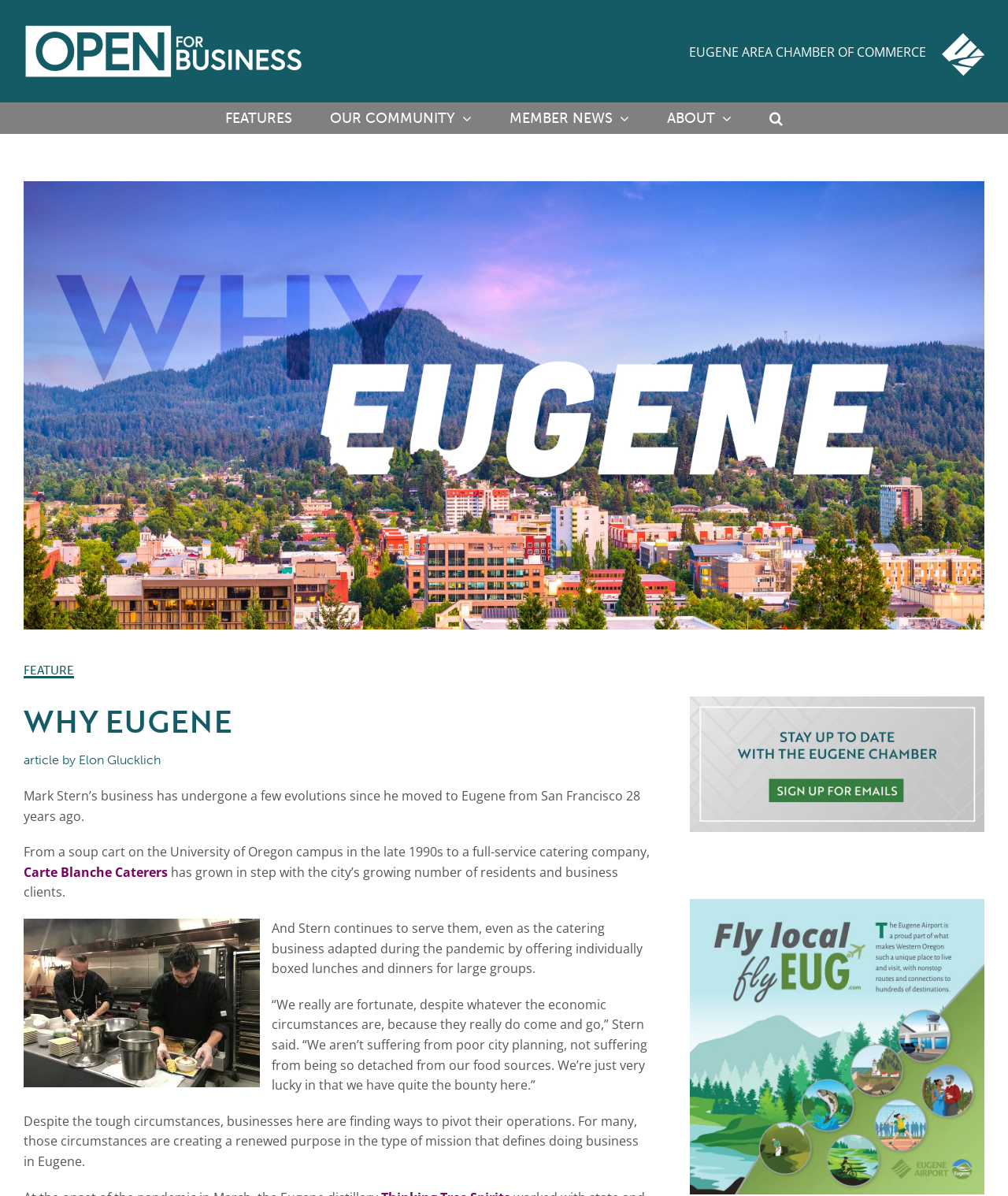Please identify the bounding box coordinates of the clickable element to fulfill the following instruction: "Navigate to FEATURES". The coordinates should be four float numbers between 0 and 1, i.e., [left, top, right, bottom].

[0.223, 0.086, 0.29, 0.112]